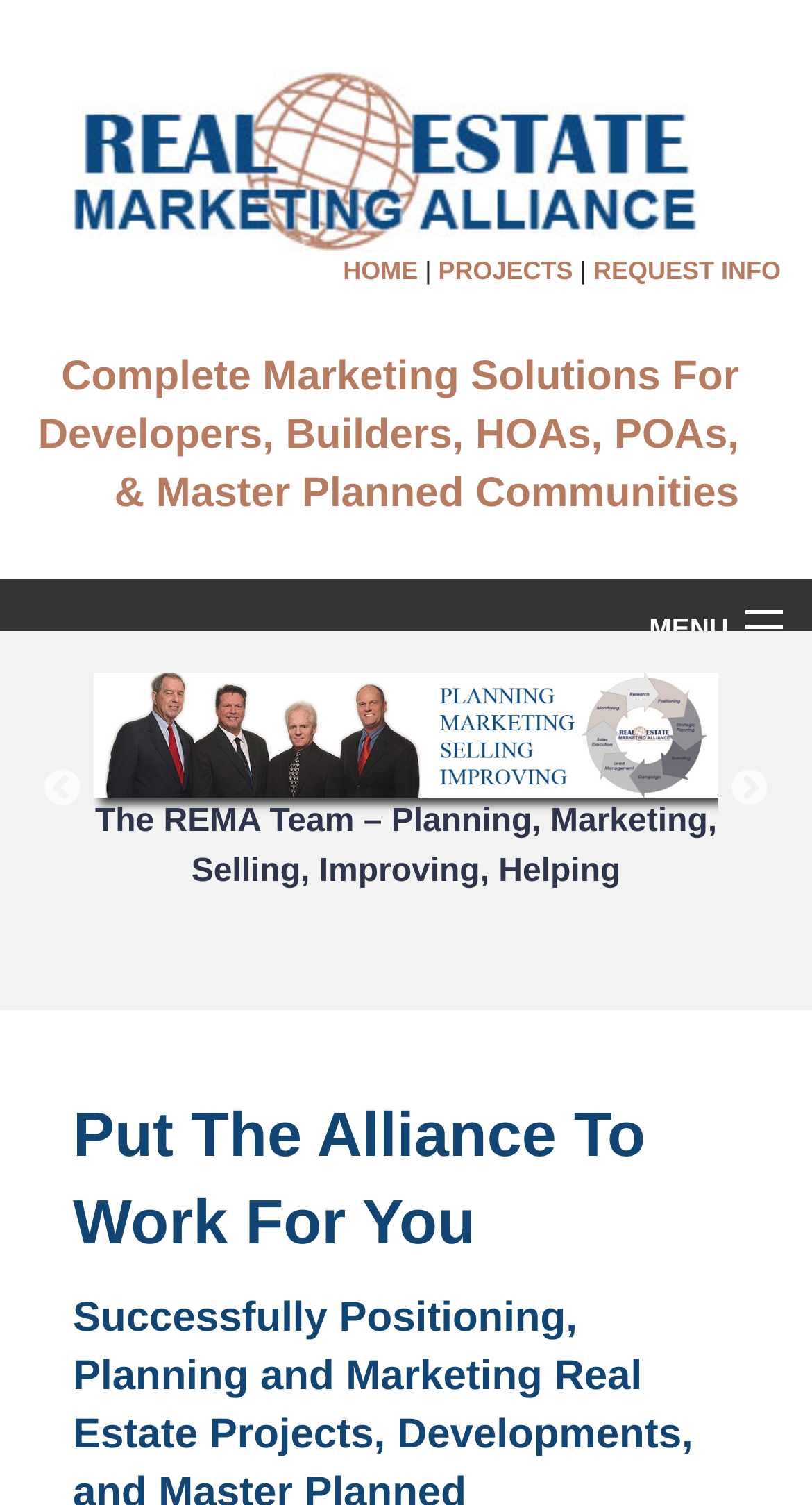Determine the coordinates of the bounding box that should be clicked to complete the instruction: "Click the ABOUT US link". The coordinates should be represented by four float numbers between 0 and 1: [left, top, right, bottom].

[0.0, 0.447, 1.0, 0.507]